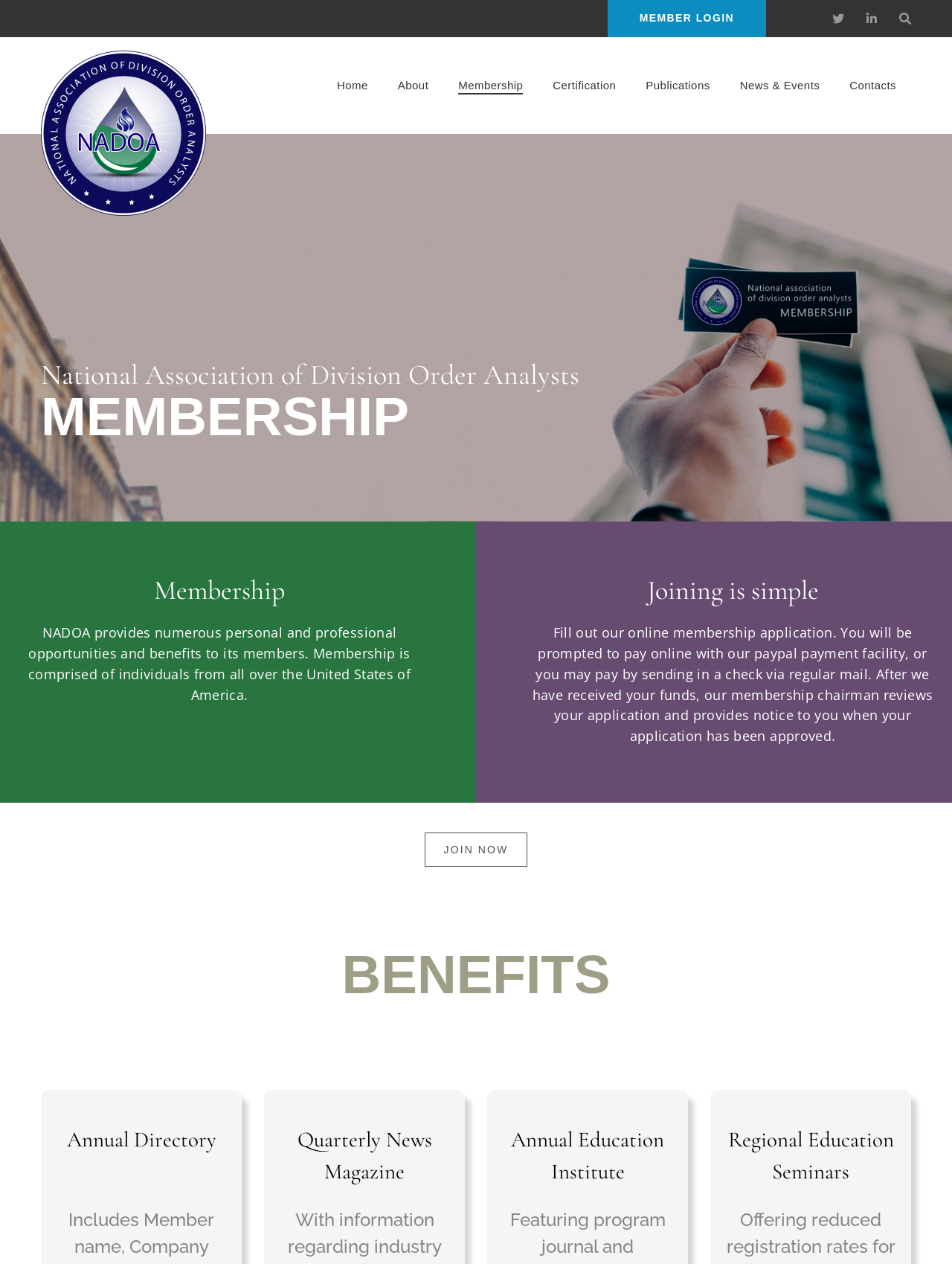Locate the bounding box coordinates of the element that should be clicked to execute the following instruction: "Go to Home page".

[0.354, 0.061, 0.387, 0.075]